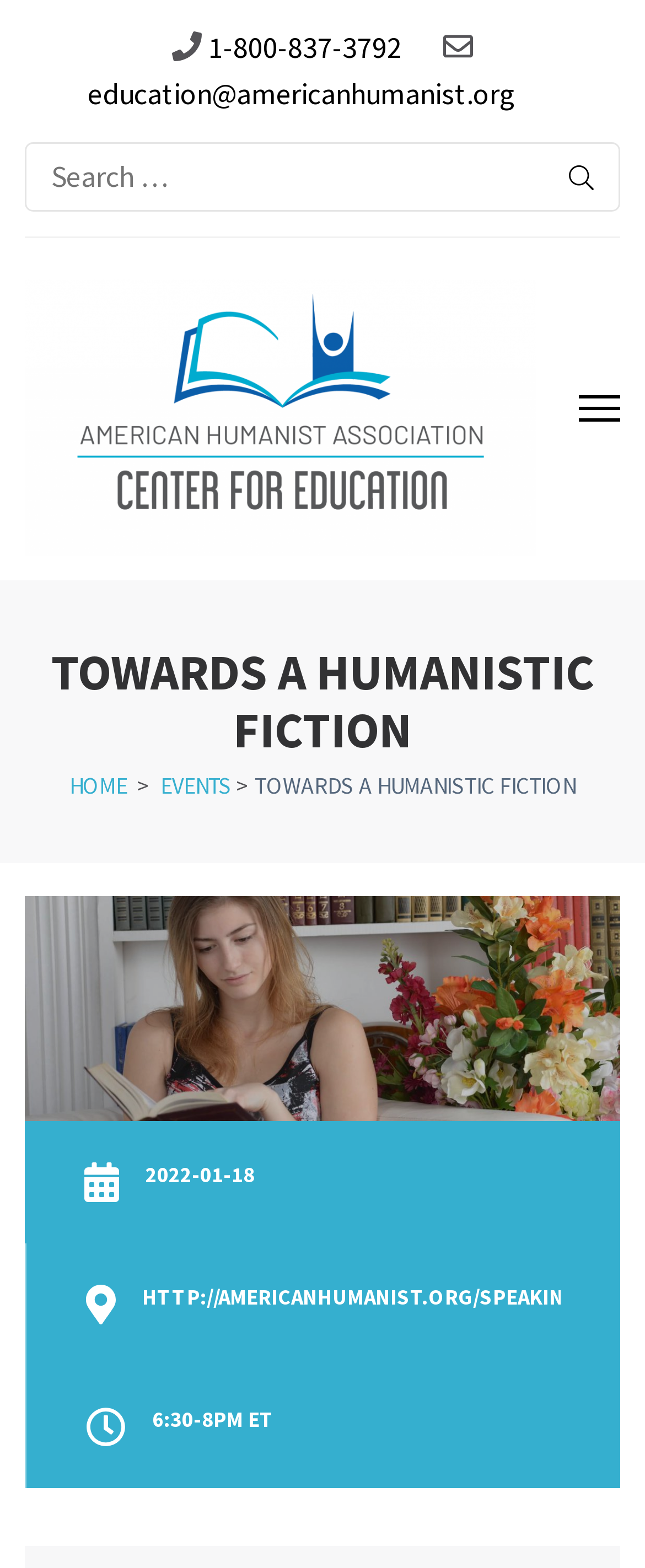What is the event time?
Using the image, give a concise answer in the form of a single word or short phrase.

6:30-8PM ET